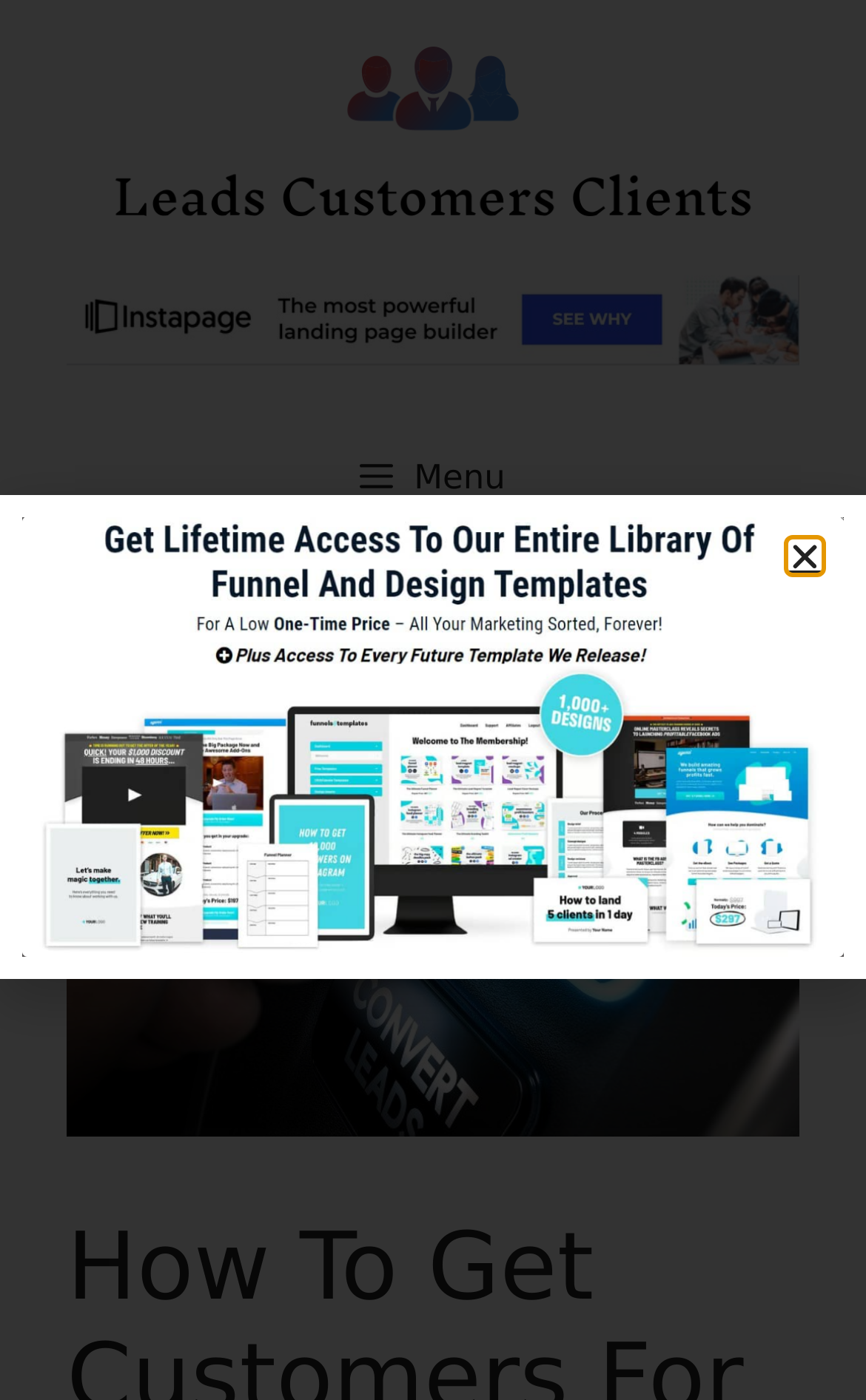Locate the bounding box of the UI element based on this description: "title="Leads Clients Customers"". Provide four float numbers between 0 and 1 as [left, top, right, bottom].

[0.077, 0.078, 0.923, 0.109]